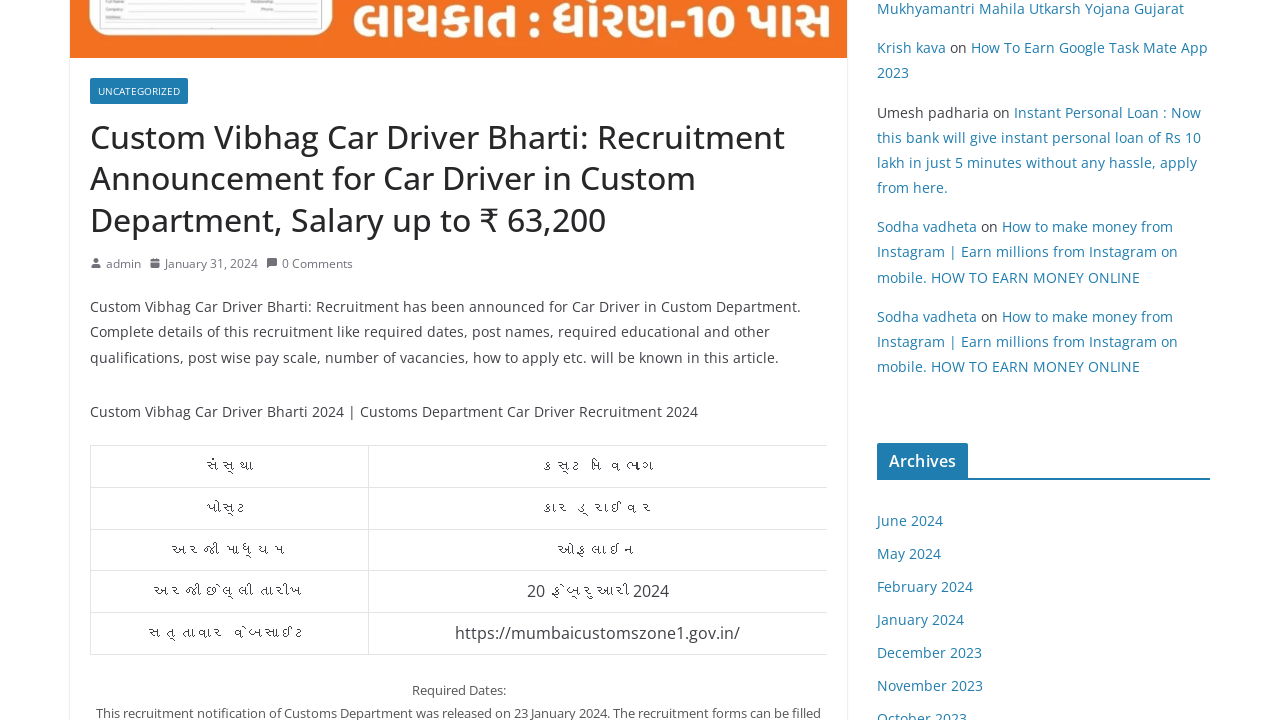By analyzing the image, answer the following question with a detailed response: What is the recruitment announcement for?

The recruitment announcement is for Car Driver in Custom Department, as mentioned in the heading 'Custom Vibhag Car Driver Bharti: Recruitment Announcement for Car Driver in Custom Department, Salary up to ₹ 63,200'.